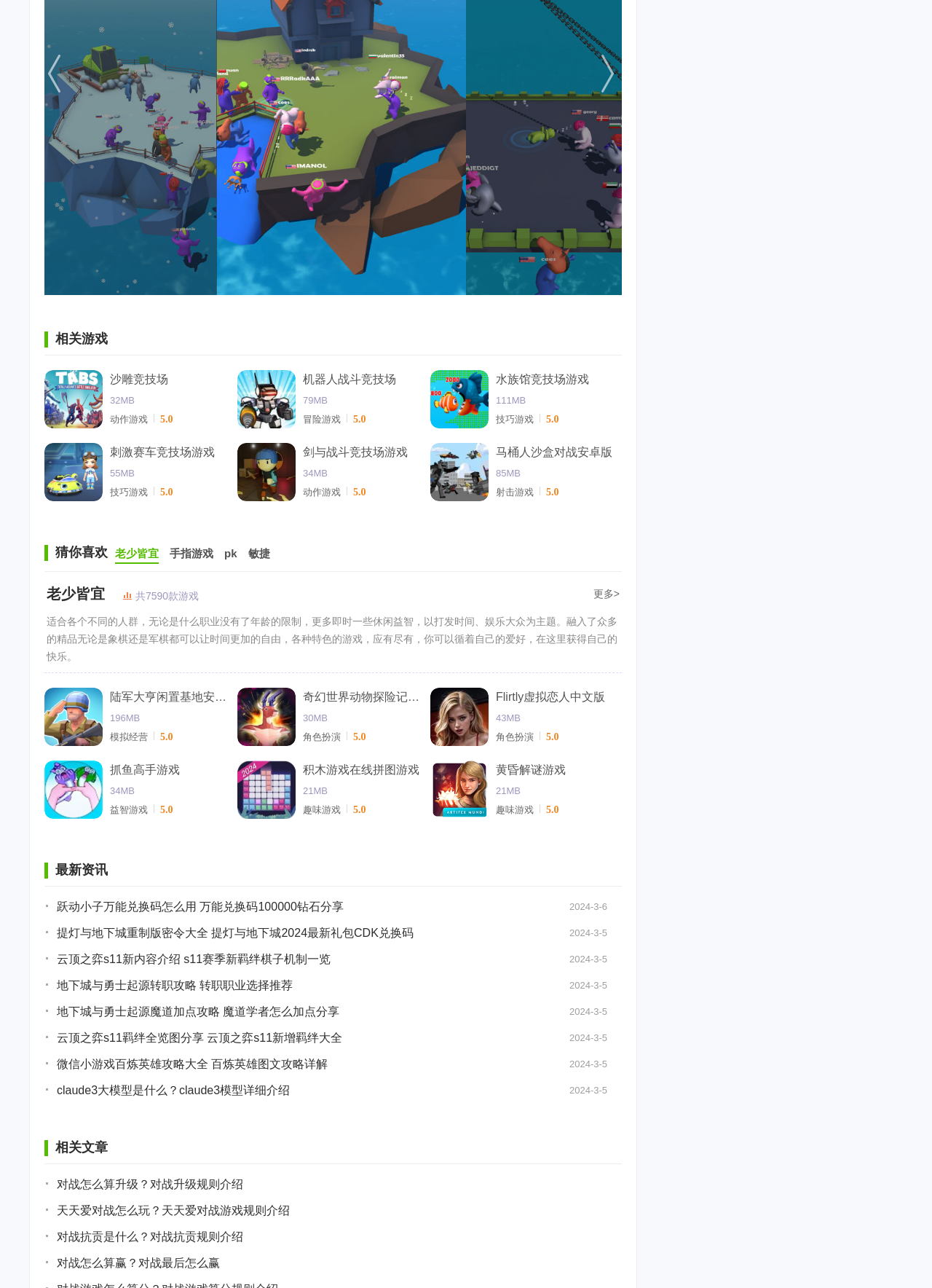Locate the bounding box coordinates of the element that should be clicked to execute the following instruction: "Click the link '机器人战斗竞技场'".

[0.255, 0.287, 0.317, 0.333]